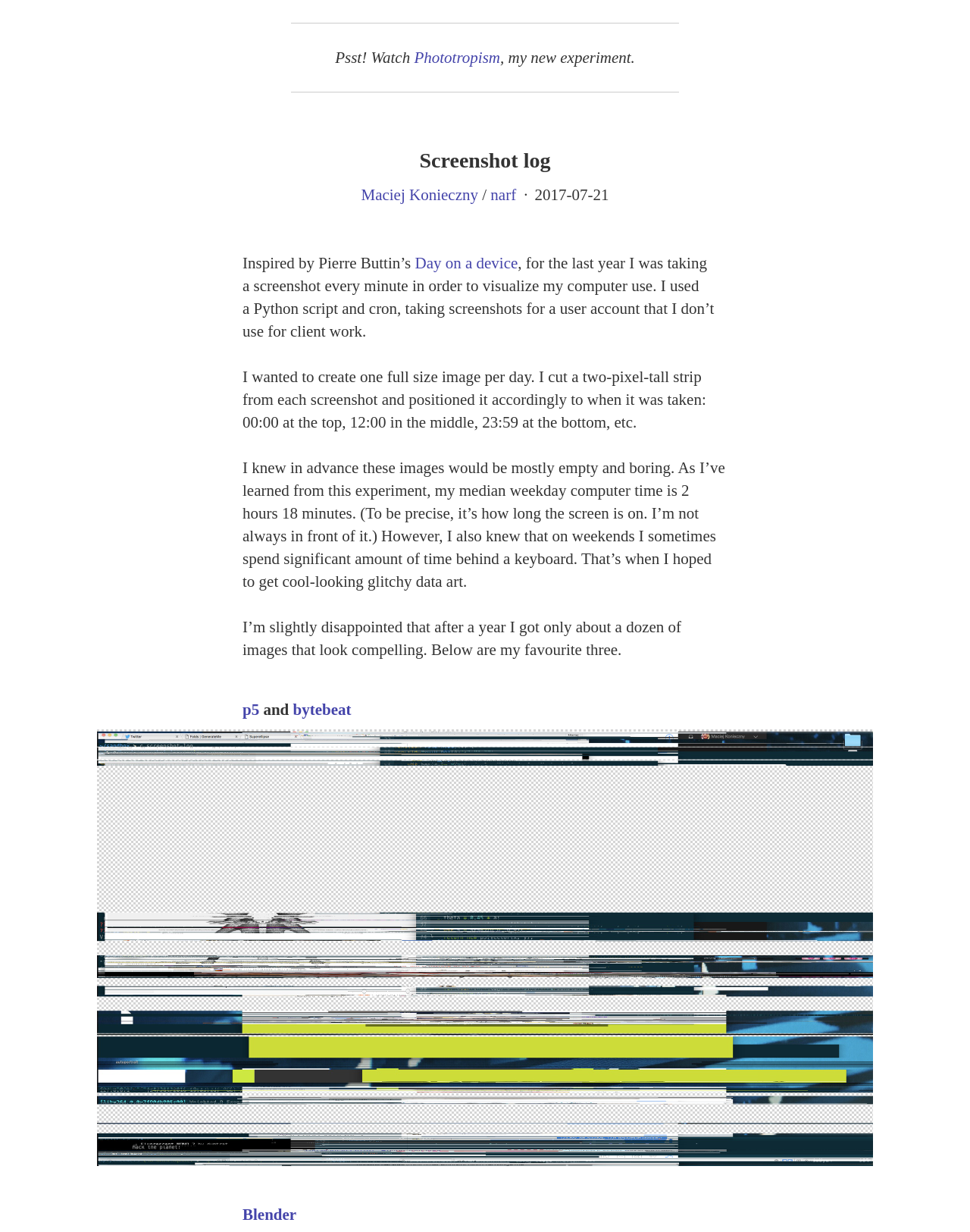Deliver a detailed narrative of the webpage's visual and textual elements.

The webpage is about a personal experiment called "Screenshot log" where the author took a screenshot every minute to visualize their computer use. At the top, there is a header section with a title "Screenshot log" and a horizontal separator below it. Below the separator, there is a heading "Screenshot log" followed by links to the author's names "Maciej Konieczny" and "narf". 

To the right of the author's names, there is a time stamp "2017-07-21". Below the header section, there is a paragraph of text that explains the experiment, where the author used a Python script to take screenshots every minute and created a full-size image per day by cutting a two-pixel-tall strip from each screenshot and positioning it accordingly to when it was taken.

The text continues to explain the author's expectations and results from the experiment, including the discovery of their median weekday computer time and the creation of "glitchy data art" on weekends. The author expresses slight disappointment that only a dozen images looked compelling after a year.

Below the text, there is a heading "p5 and bytebeat" with links to "p5" and "bytebeat". Underneath, there is a large figure that takes up most of the page, with a link to "Blender" at the bottom right corner.